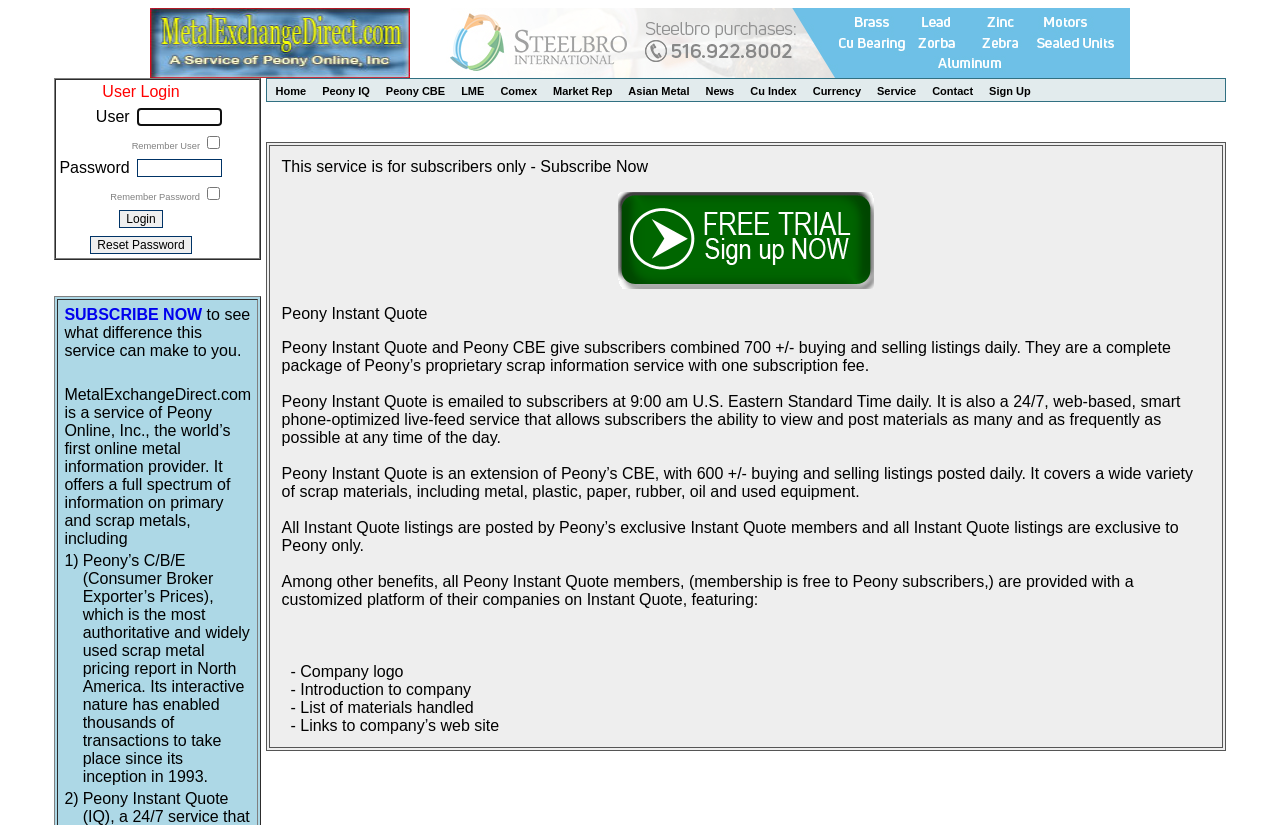Find the bounding box coordinates of the element to click in order to complete the given instruction: "login."

[0.107, 0.131, 0.173, 0.153]